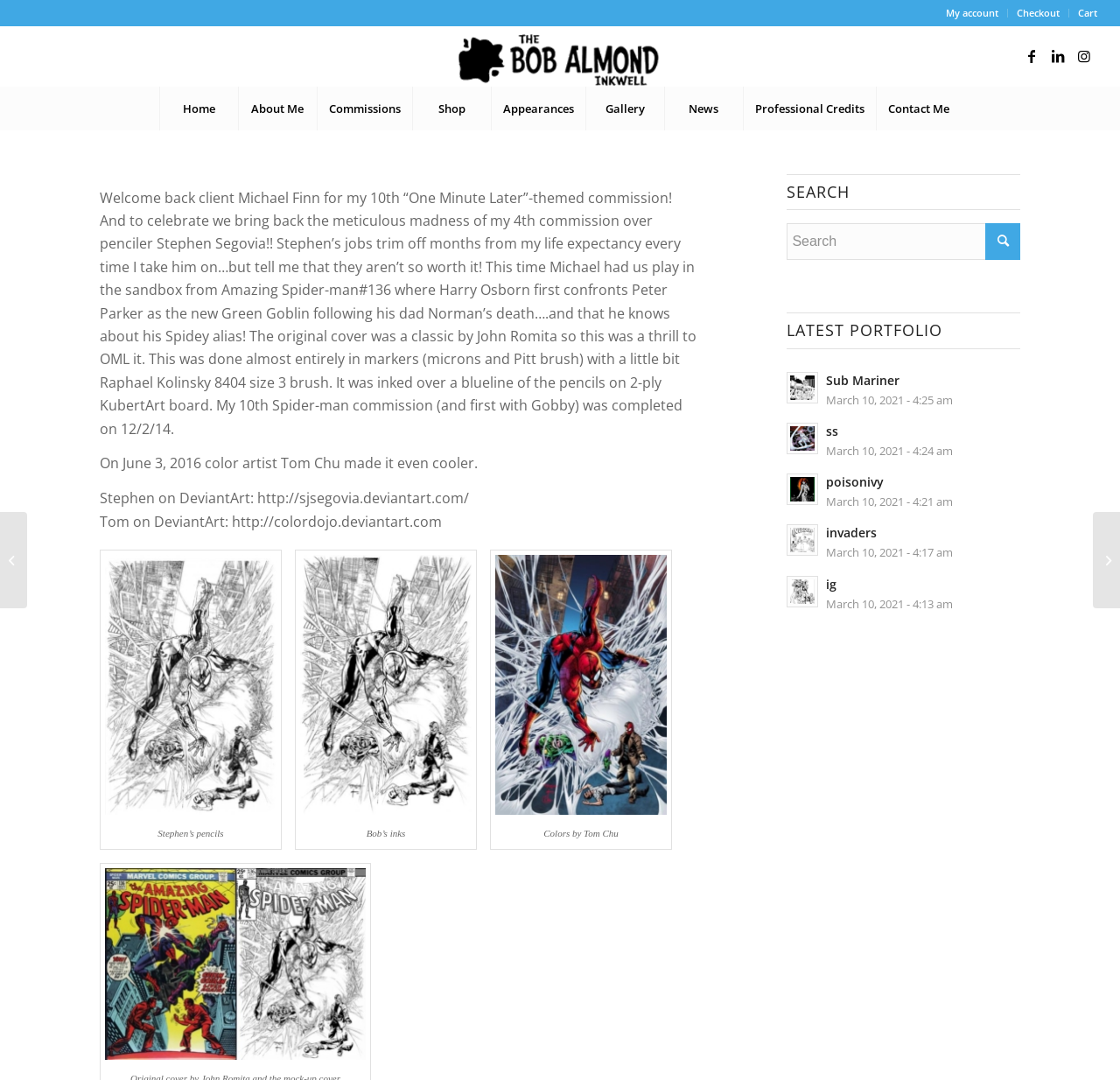Use the details in the image to answer the question thoroughly: 
How many social media links are there in the top right corner?

I counted the number of social media links in the top right corner, which are 'Link to Facebook', 'Link to LinkedIn', and 'Link to Instagram', and found that there are 3 social media links.